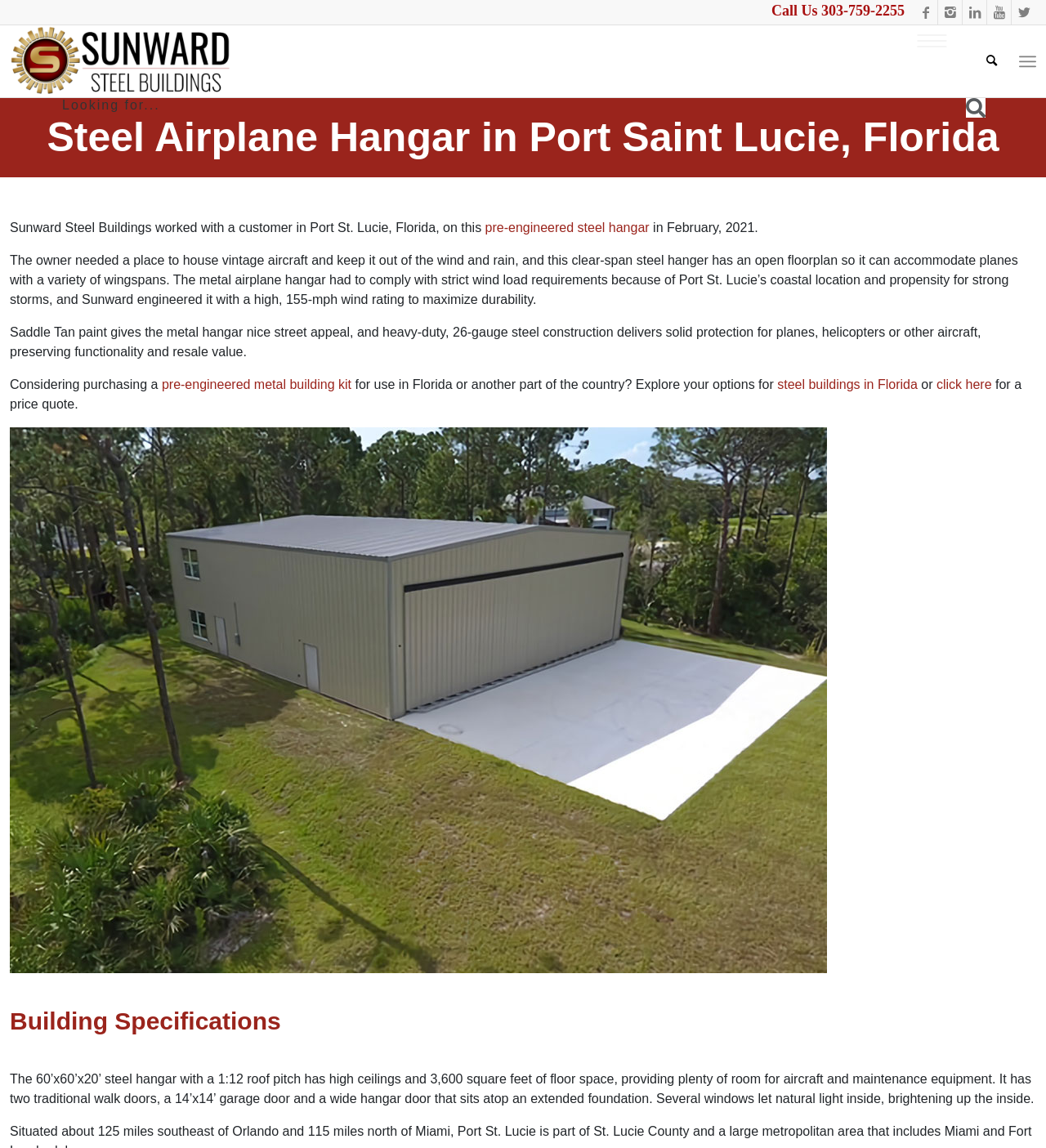What is the color of the metal hangar?
Refer to the screenshot and deliver a thorough answer to the question presented.

I found the answer by reading the text that describes the metal hangar's features, which mentions that Saddle Tan paint gives the metal hangar nice street appeal.